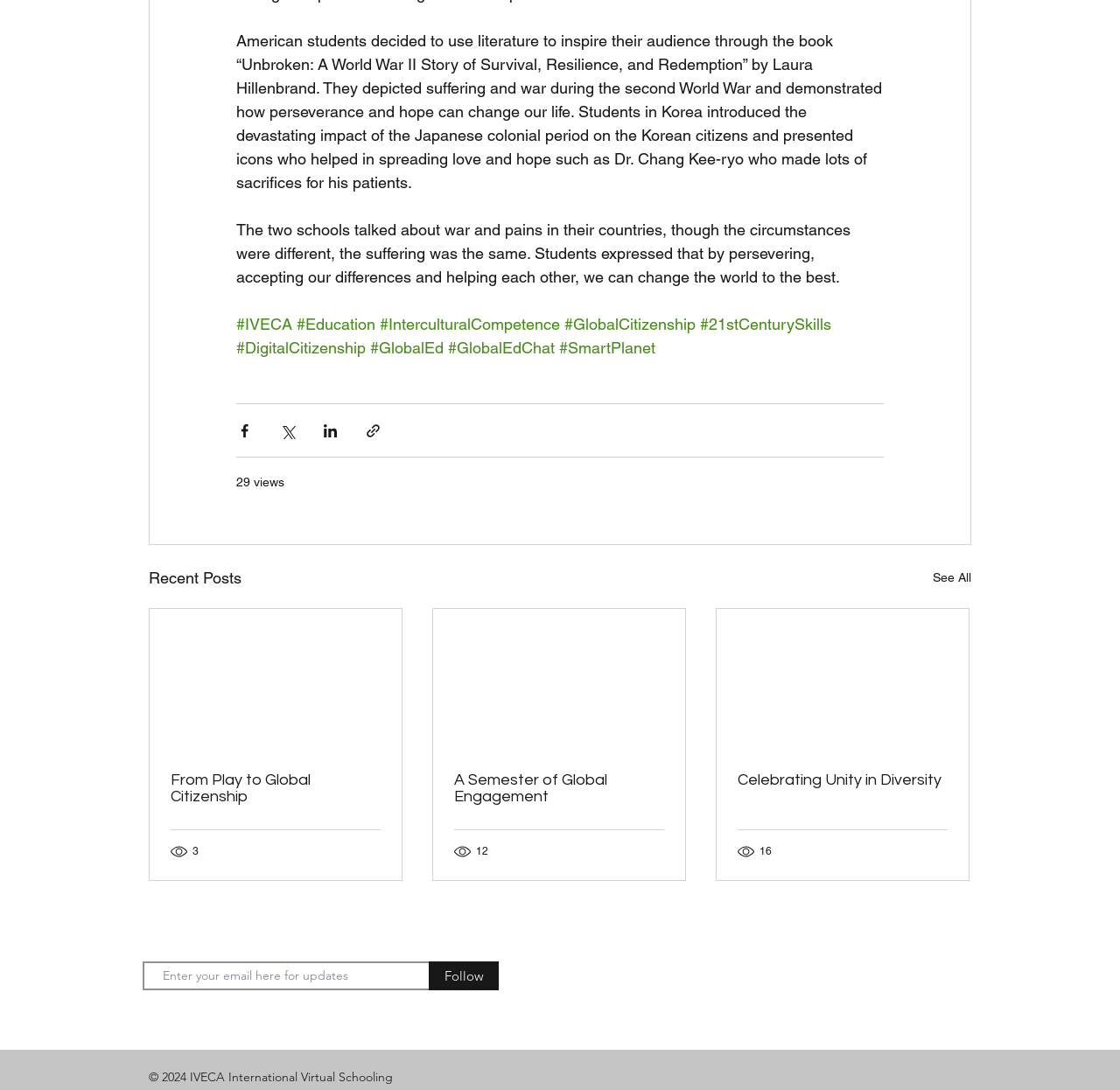Give a one-word or phrase response to the following question: What is the purpose of the textbox?

Enter email for updates